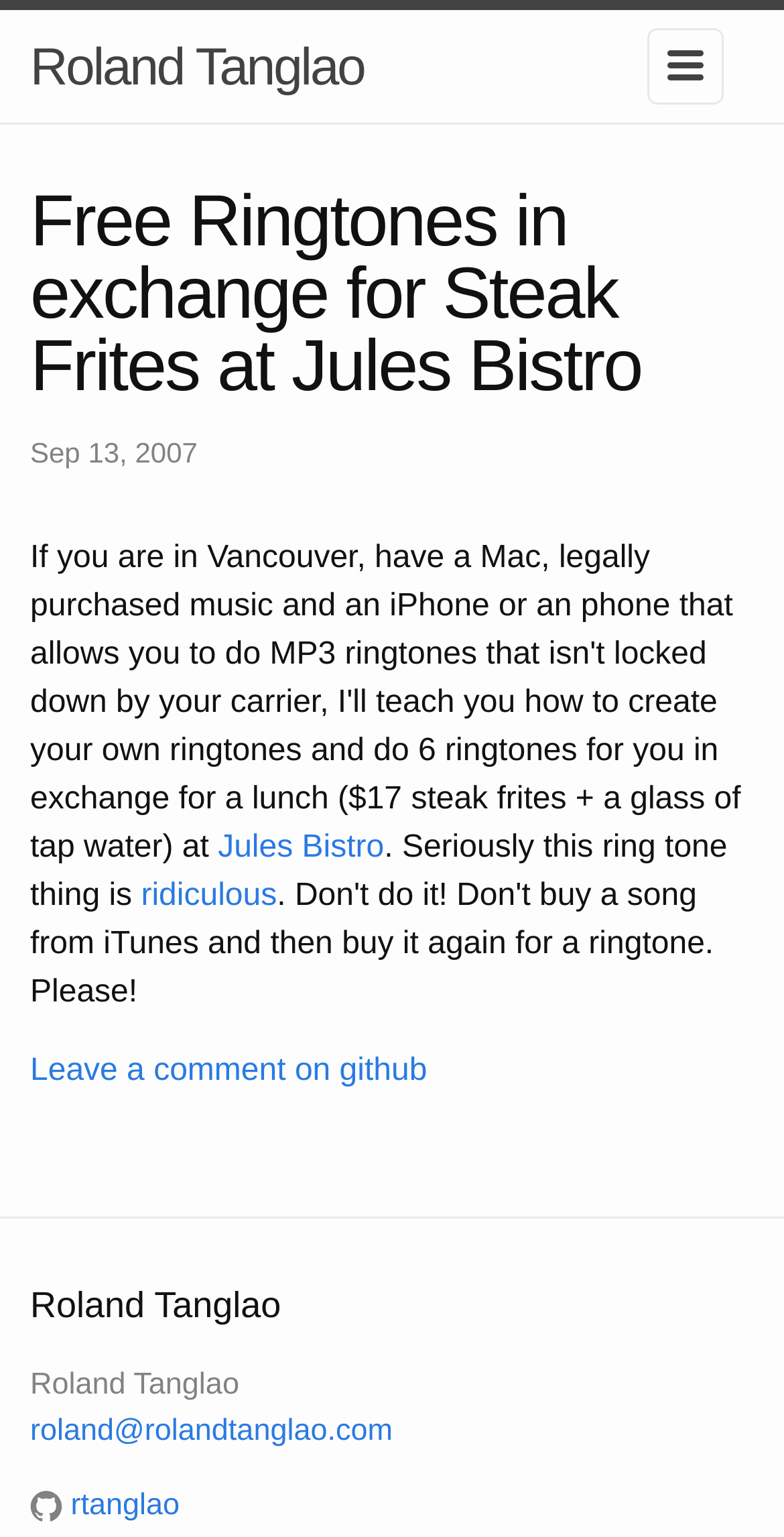Analyze the image and give a detailed response to the question:
What is the username of the Twitter account mentioned?

I found the username 'rtanglao' in the link element with bounding box coordinates [0.038, 0.968, 0.229, 0.99] within the webpage.